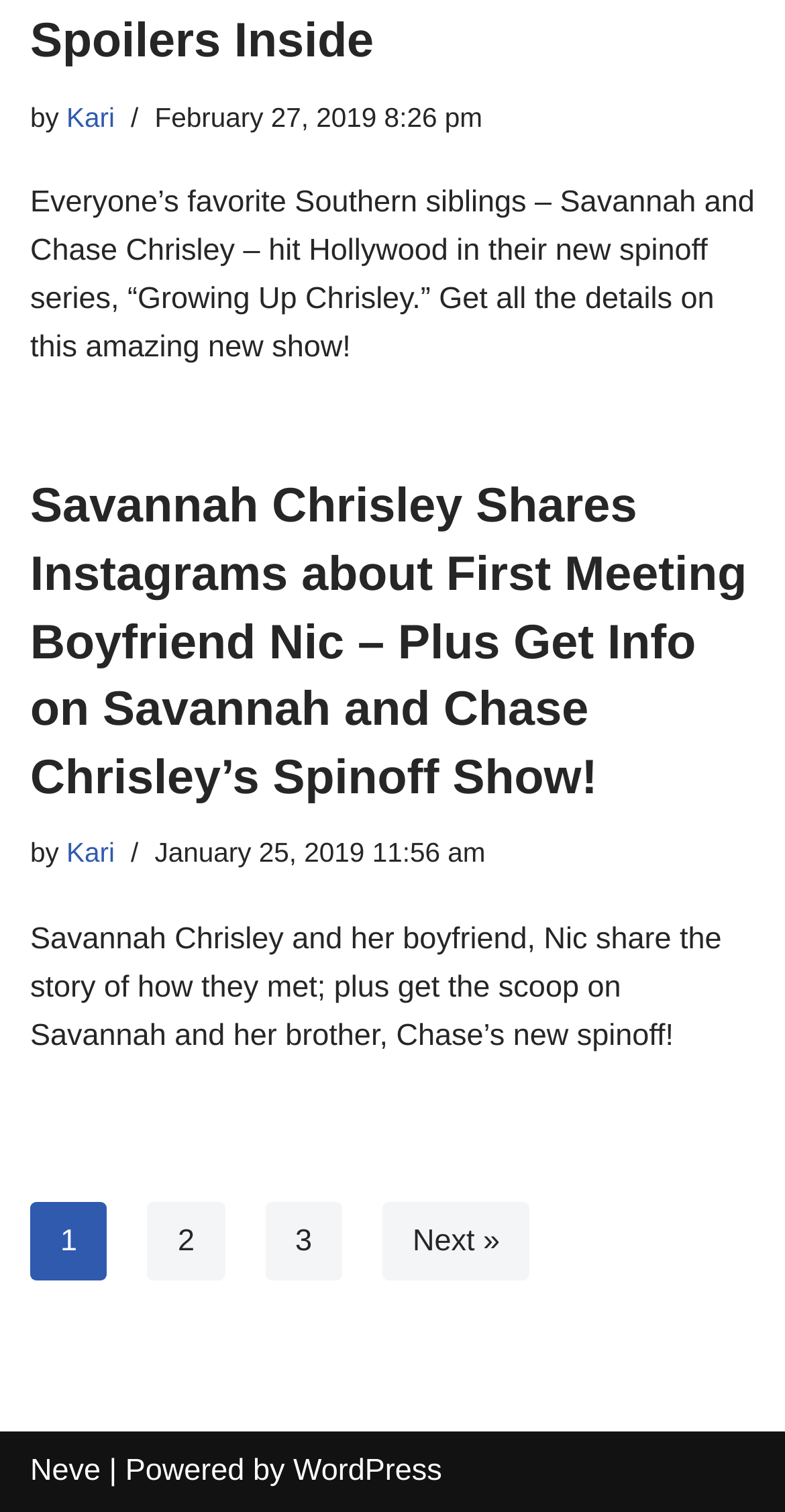Highlight the bounding box coordinates of the element you need to click to perform the following instruction: "Check the post dated January 25, 2019."

[0.197, 0.554, 0.618, 0.574]